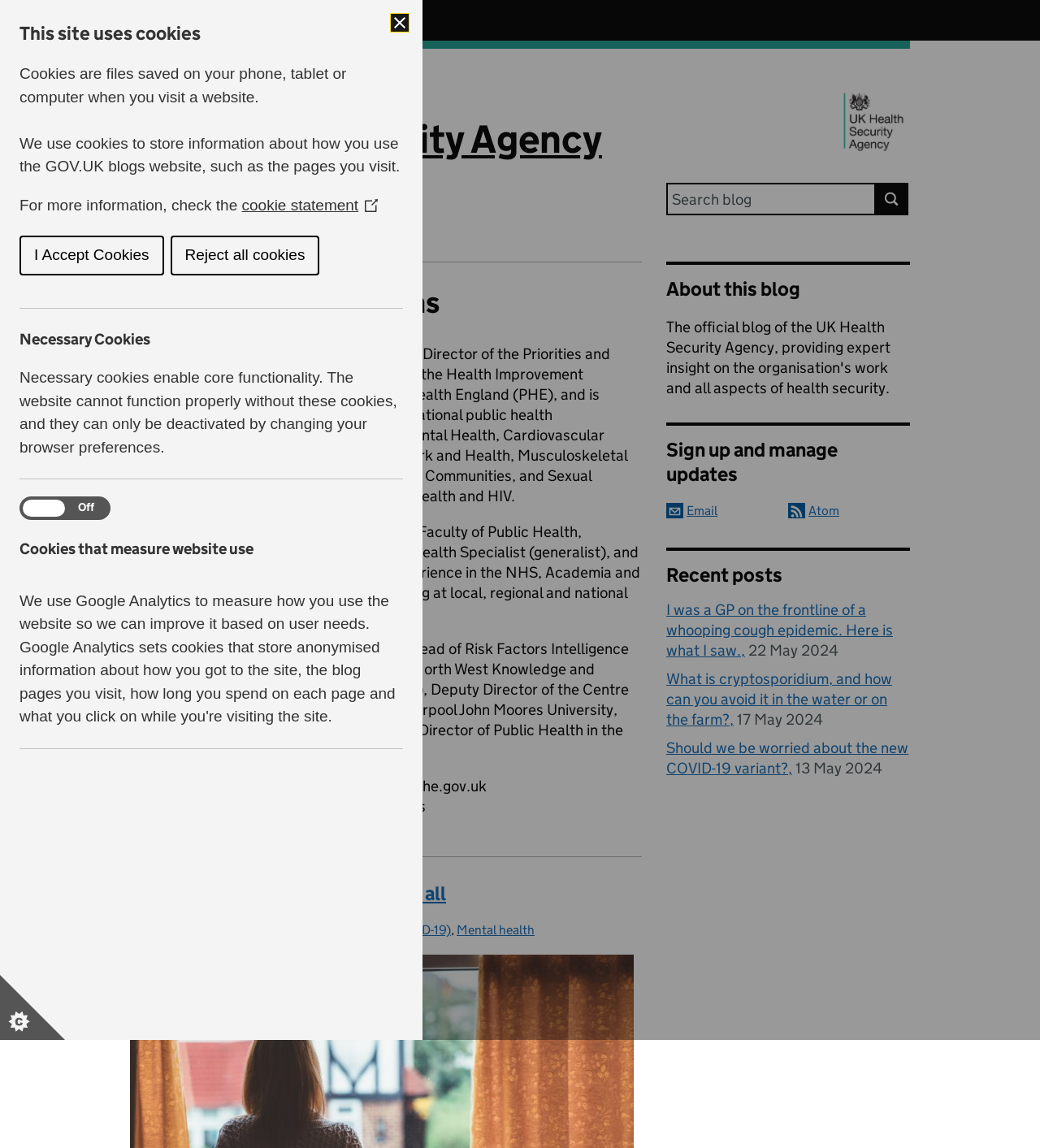Find the bounding box coordinates of the area to click in order to follow the instruction: "Sign up for updates by email".

[0.641, 0.438, 0.69, 0.452]